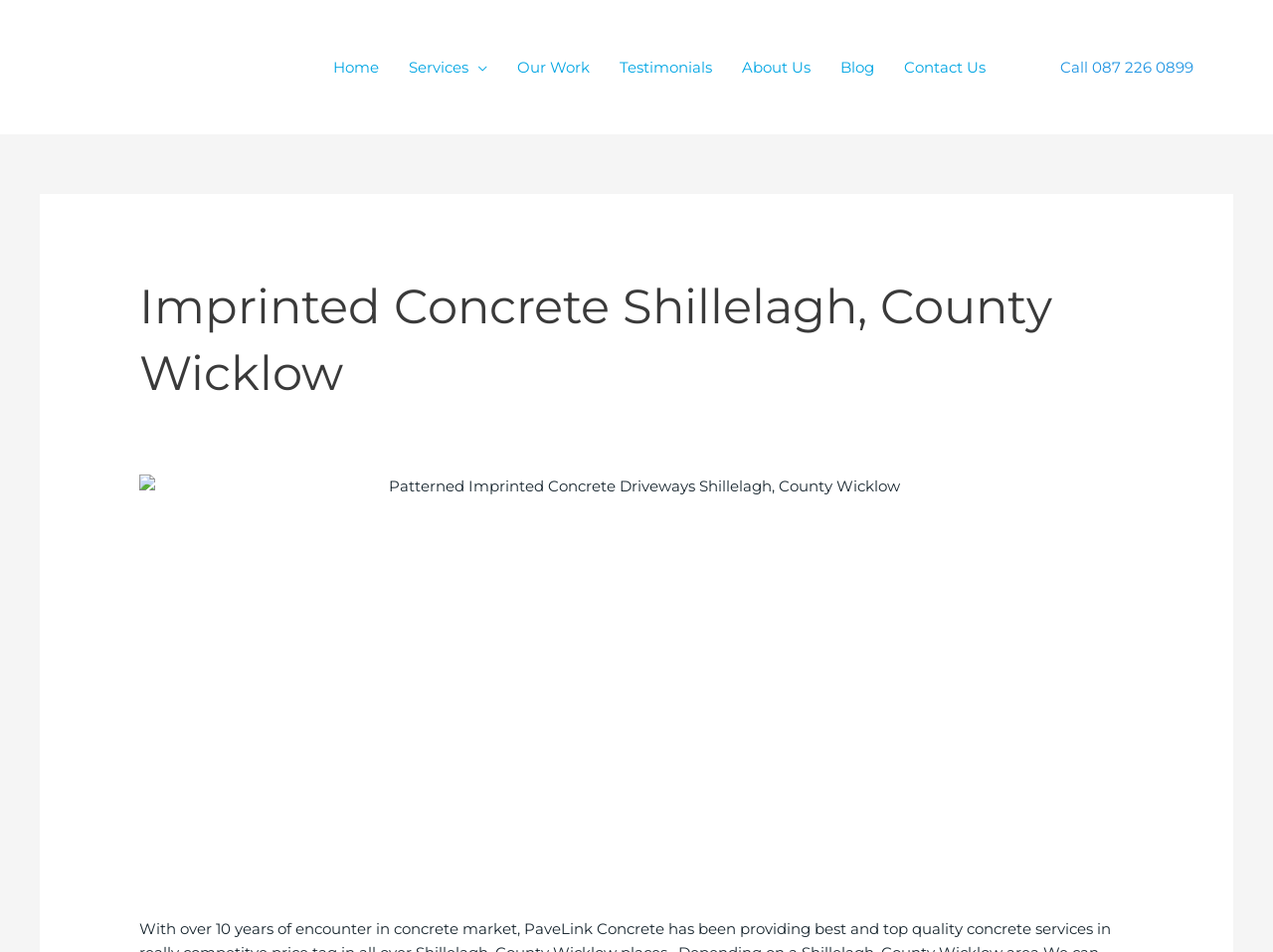Kindly determine the bounding box coordinates for the area that needs to be clicked to execute this instruction: "Browse all sections".

None